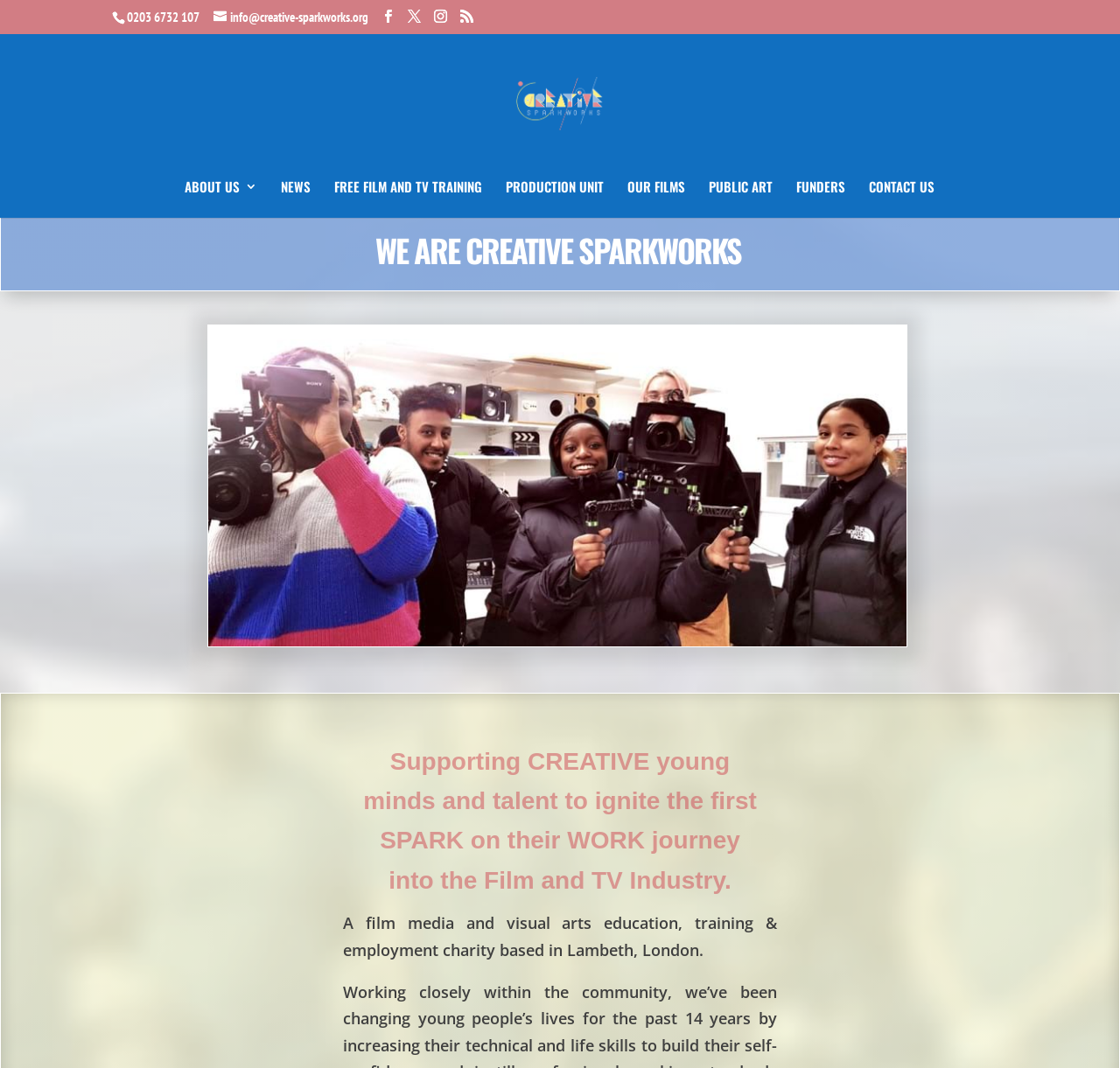Please extract the title of the webpage.

WE ARE CREATIVE SPARKWORKS